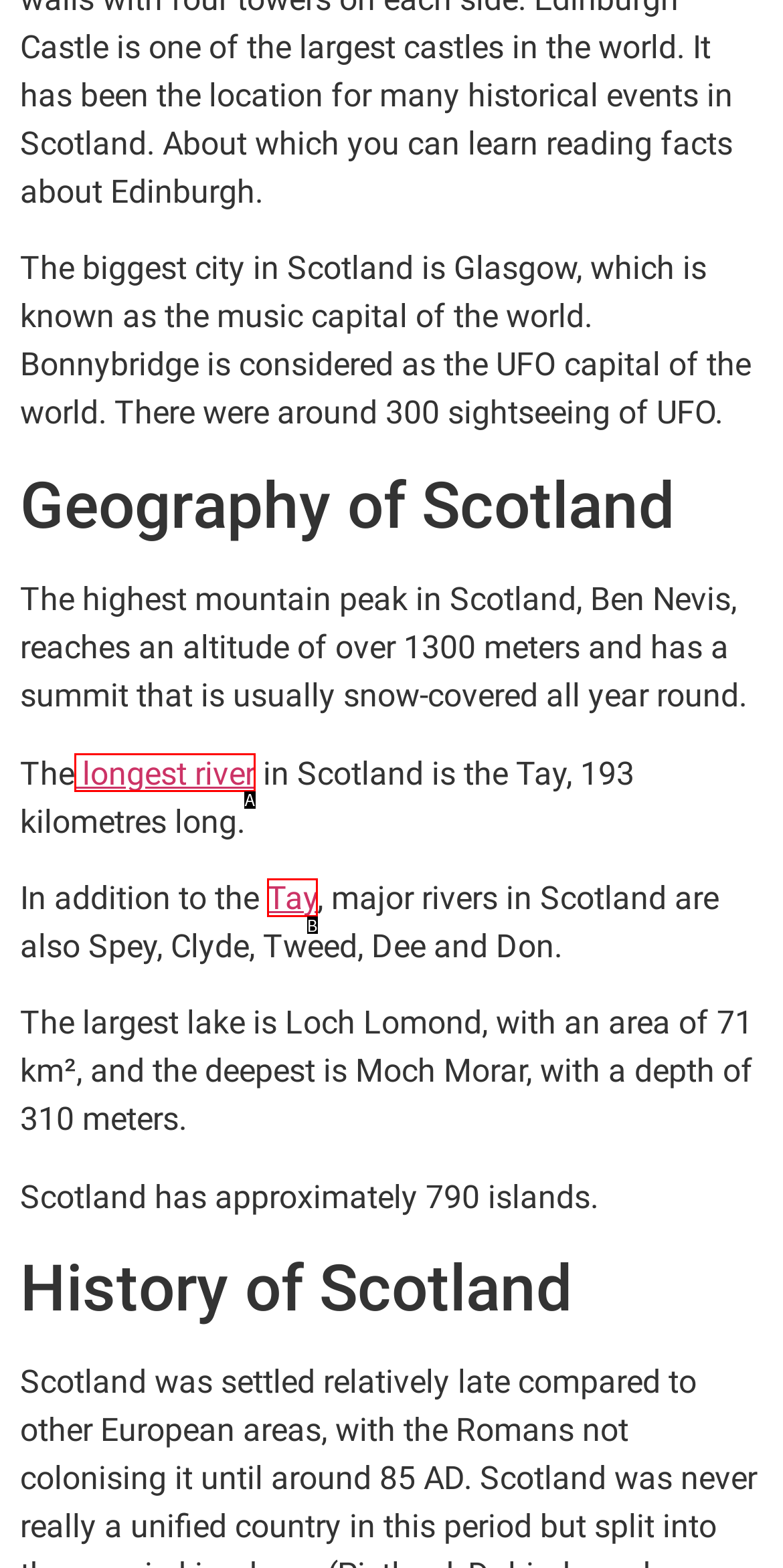From the given options, find the HTML element that fits the description: Tay. Reply with the letter of the chosen element.

B